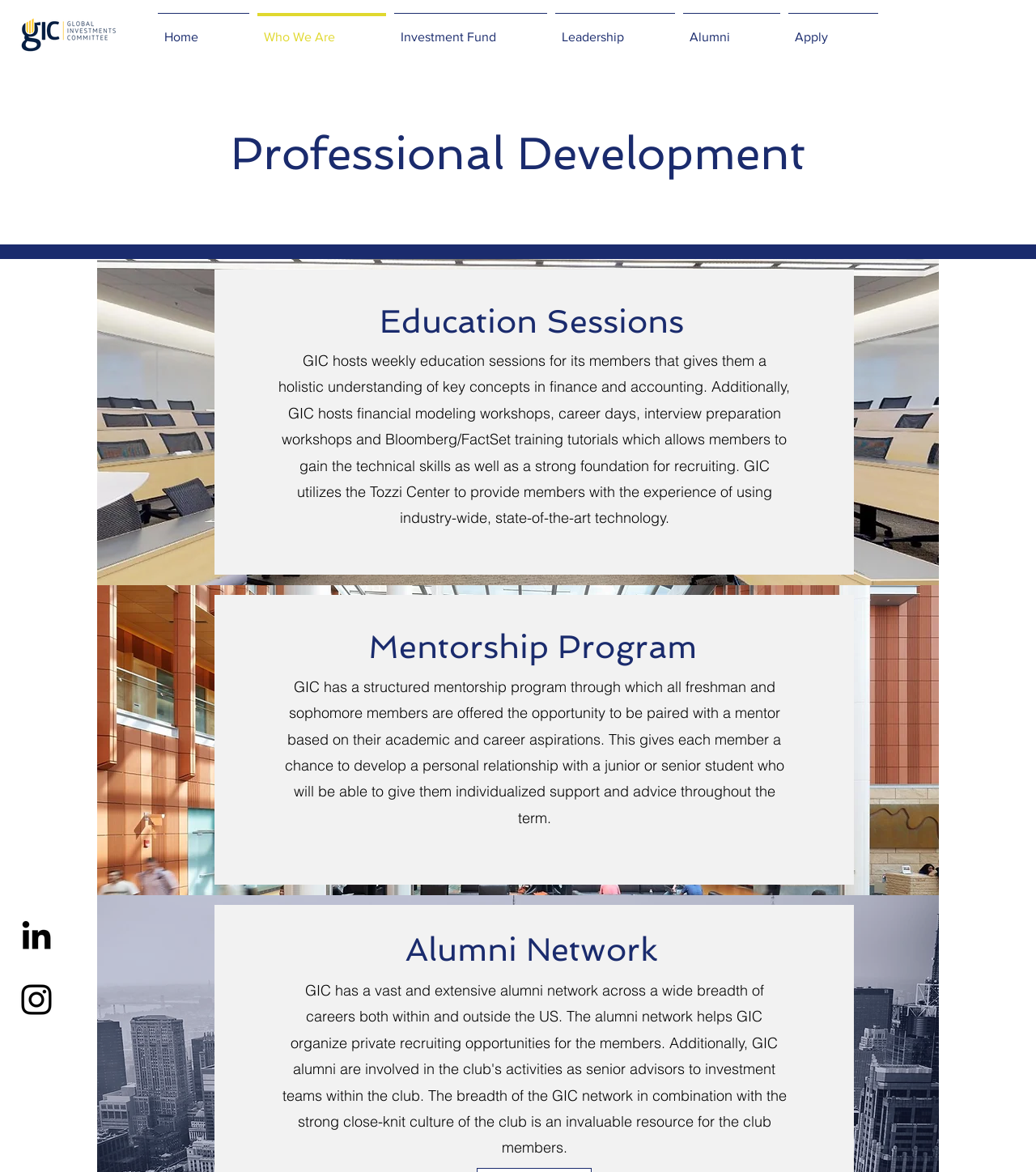Use the details in the image to answer the question thoroughly: 
What is the benefit of the mentorship program?

The mentorship program, as described in the StaticText element, provides freshman and sophomore members with the opportunity to be paired with a mentor who can offer individualized support and advice throughout the term, based on their academic and career aspirations.